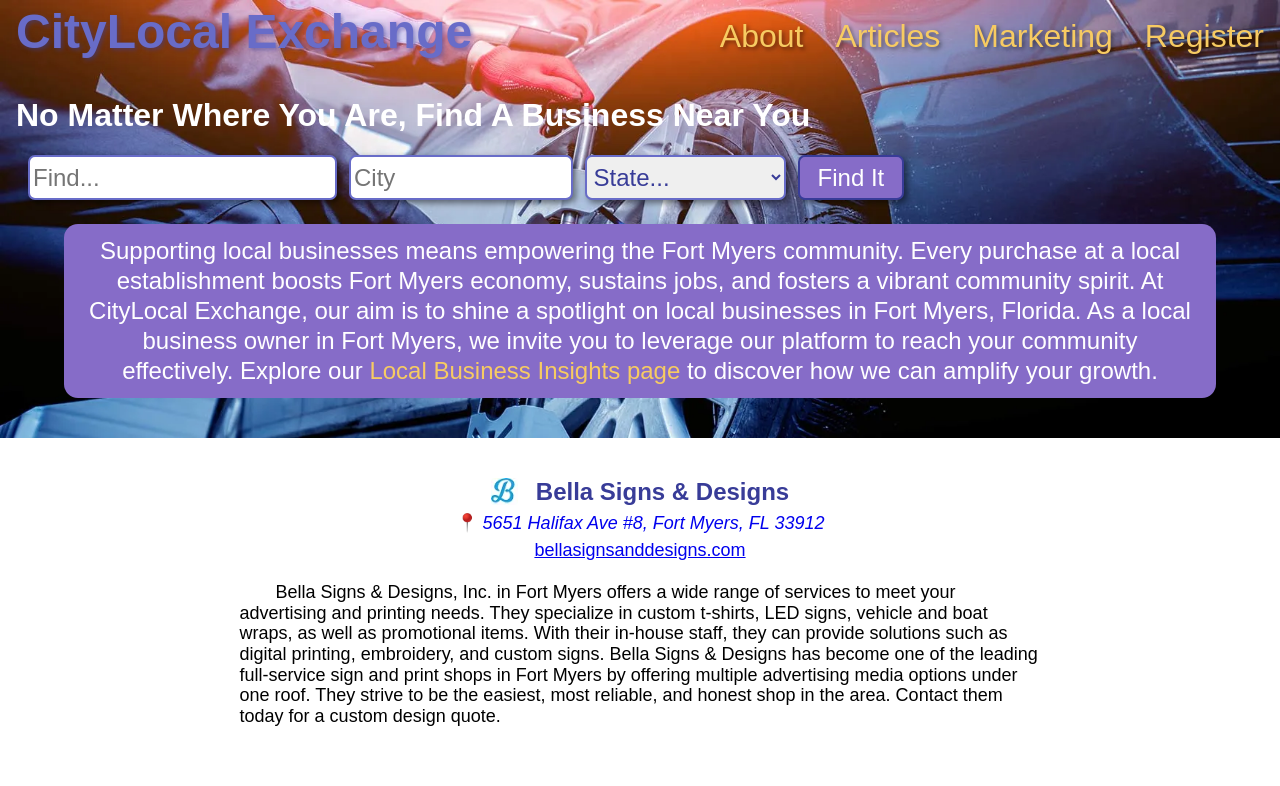Examine the screenshot and answer the question in as much detail as possible: What services does Bella Signs & Designs offer?

I found the answer by looking at the static text element with the description of the business, which mentions the services offered by Bella Signs & Designs. The services mentioned include custom t-shirts, LED signs, vehicle and boat wraps, as well as promotional items.